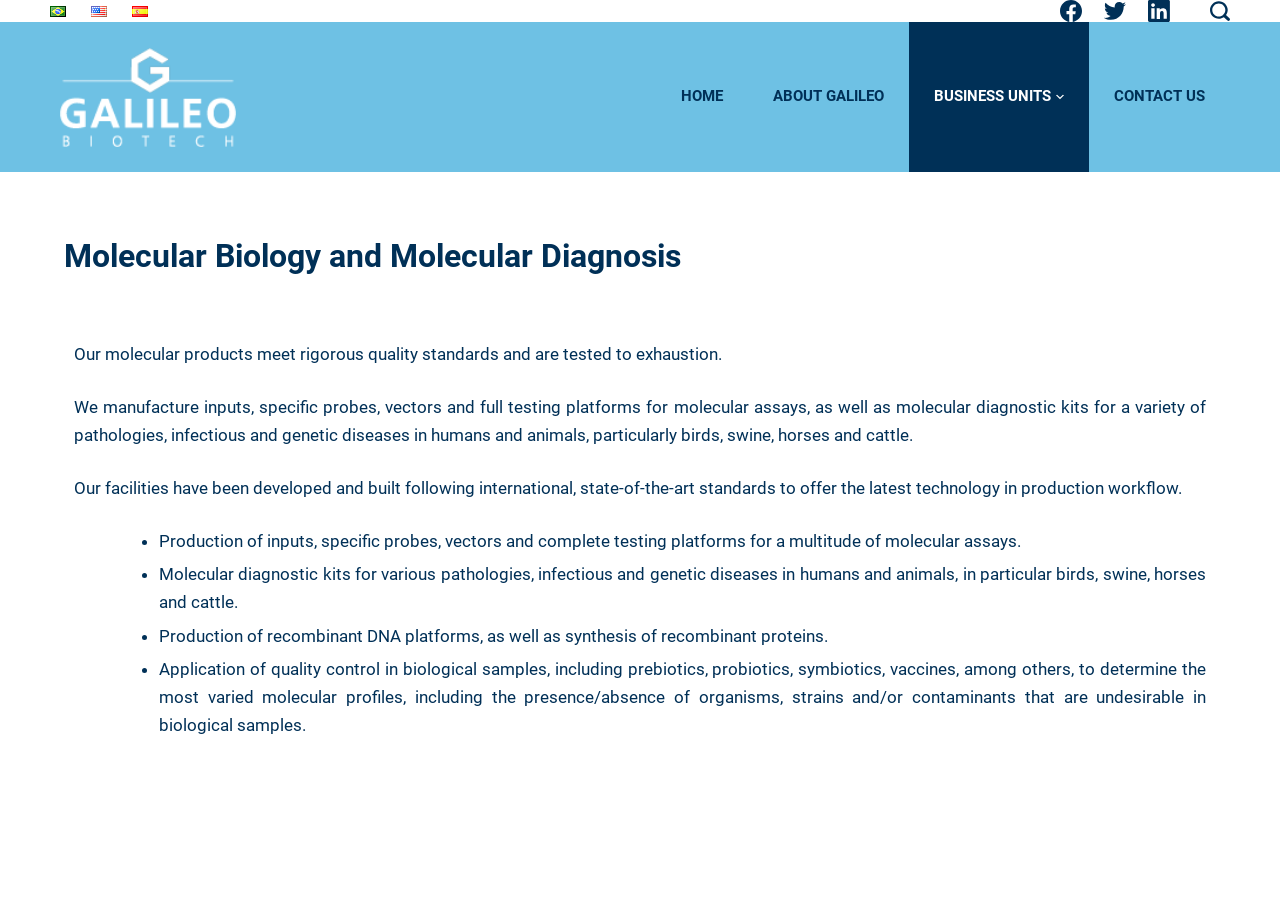What types of products does Galileo Biotech manufacture?
Please give a detailed and elaborate explanation in response to the question.

I found this answer by reading the list of products mentioned in the webpage's introductory text, which includes inputs, specific probes, vectors, full testing platforms, and molecular diagnostic kits.